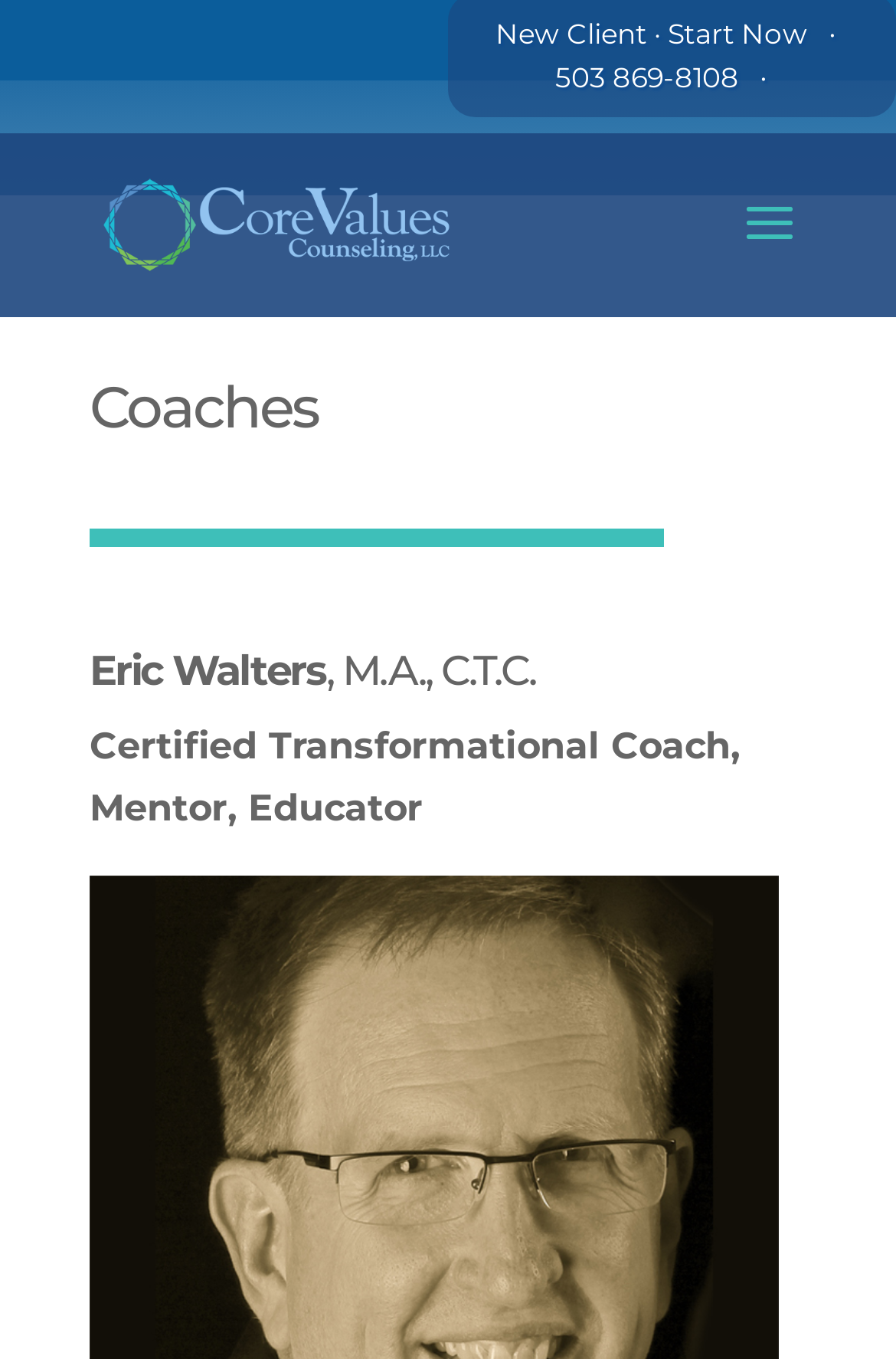Generate a comprehensive description of the contents of the webpage.

The webpage appears to be a professional services website, specifically for a counseling or coaching service. At the top of the page, there is a prominent link to "New Client · Start Now" and a phone number "503 869-8108" to book an appointment. 

To the left of these elements, there is a link to "Core Values Counseling" which is accompanied by an image with the same name. Below this, there are two headings: "Coaches" and "Eric Walters, M.A., C.T.C.", indicating that Eric Walters is one of the coaches. 

Underneath the "Eric Walters, M.A., C.T.C." heading, there is a brief description of Eric Walters' credentials, stating that he is a "Certified Transformational Coach, Mentor, Educator".